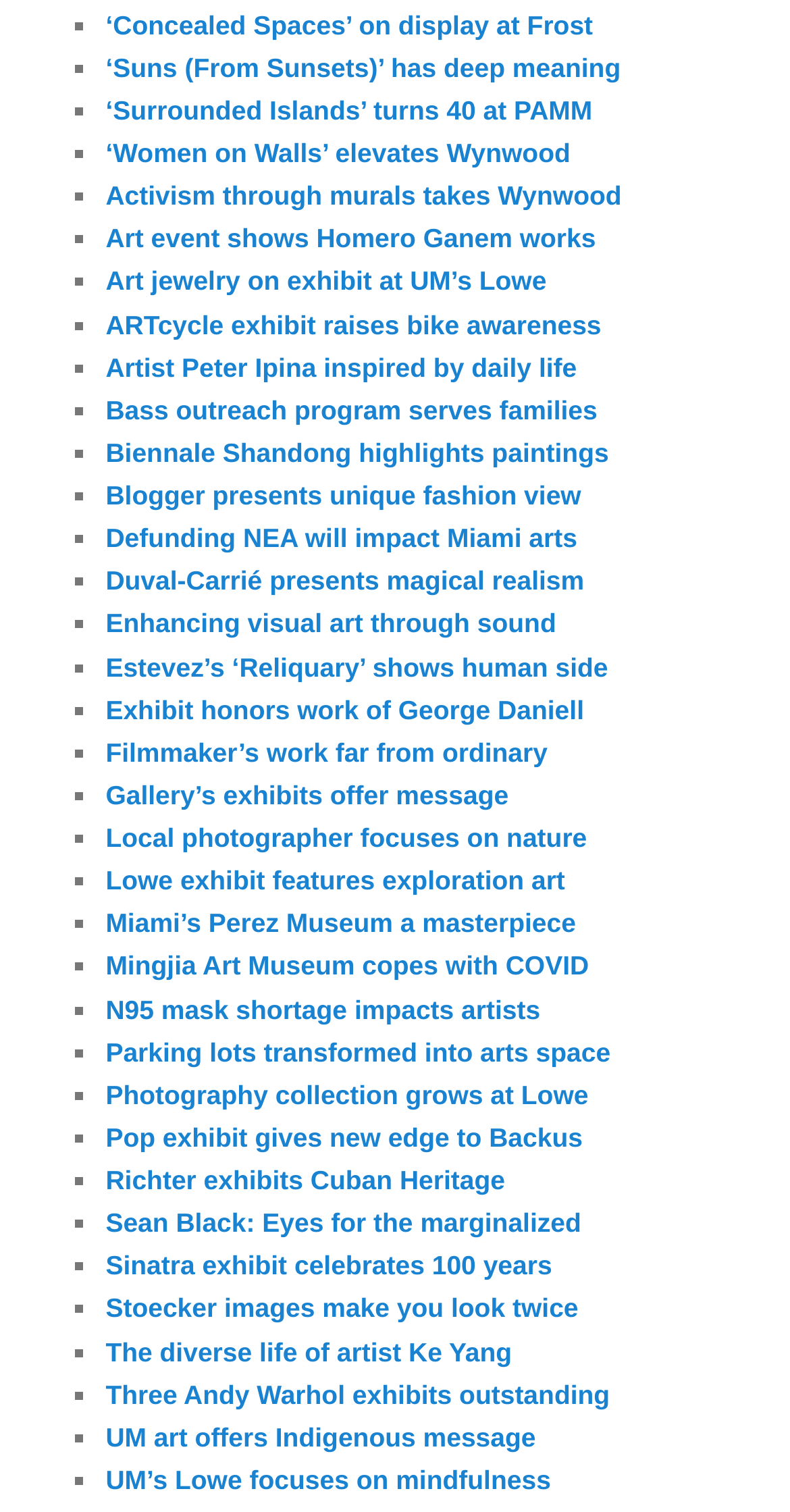Find the bounding box coordinates for the HTML element specified by: "Biennale Shandong highlights paintings".

[0.134, 0.289, 0.771, 0.309]